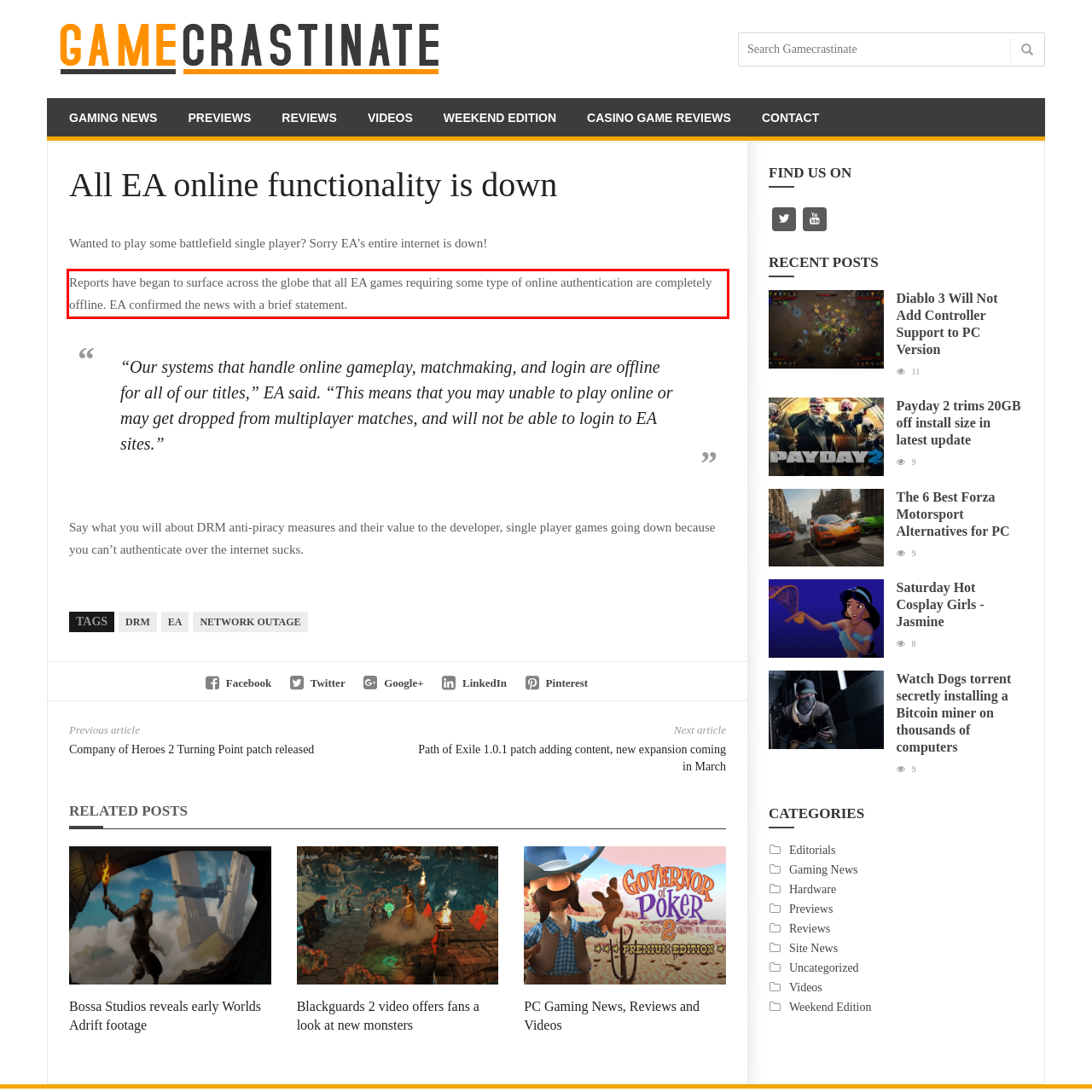Examine the webpage screenshot and use OCR to obtain the text inside the red bounding box.

Reports have began to surface across the globe that all EA games requiring some type of online authentication are completely offline. EA confirmed the news with a brief statement.